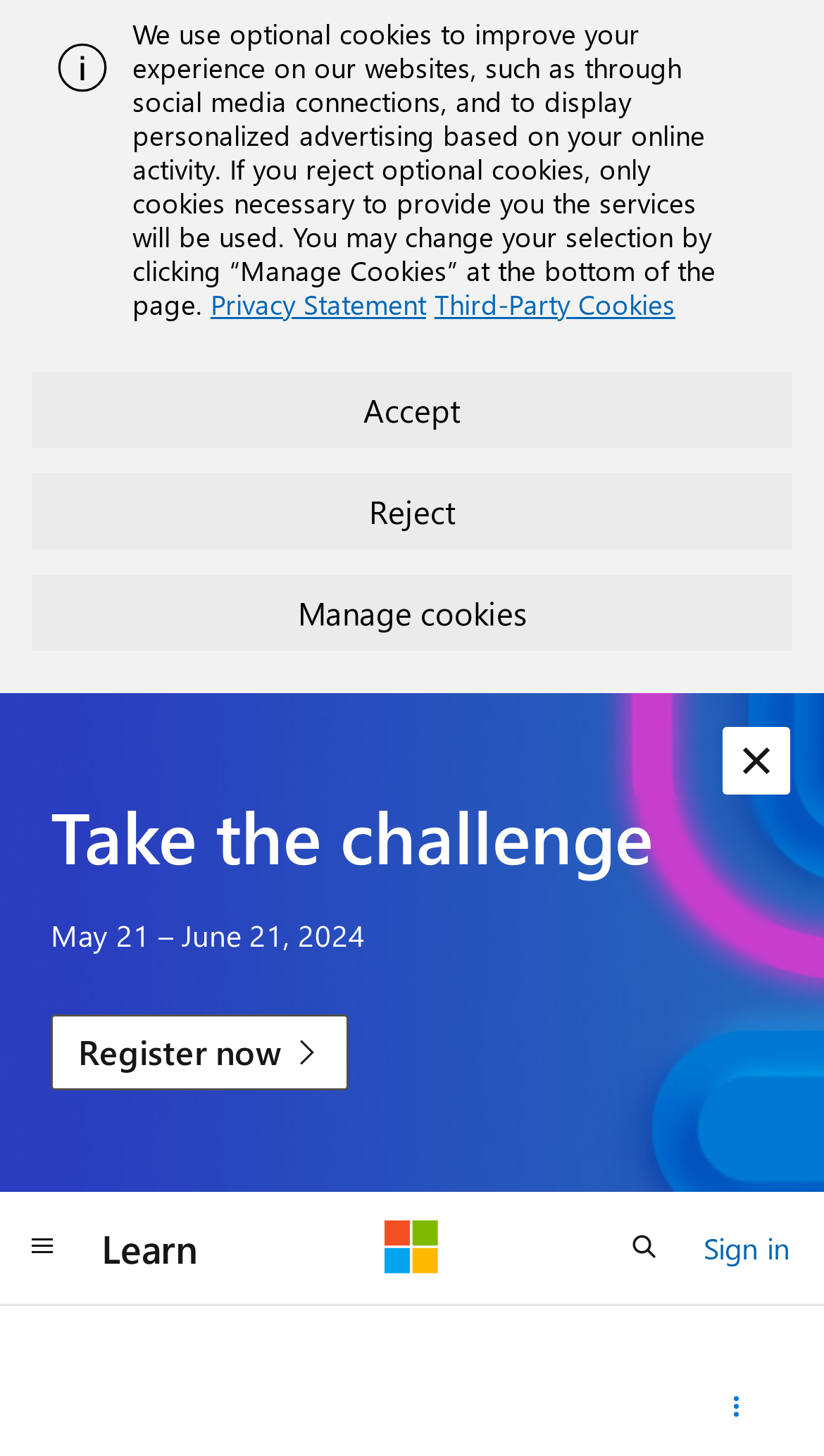Pinpoint the bounding box coordinates of the element you need to click to execute the following instruction: "register now". The bounding box should be represented by four float numbers between 0 and 1, in the format [left, top, right, bottom].

[0.062, 0.696, 0.424, 0.749]